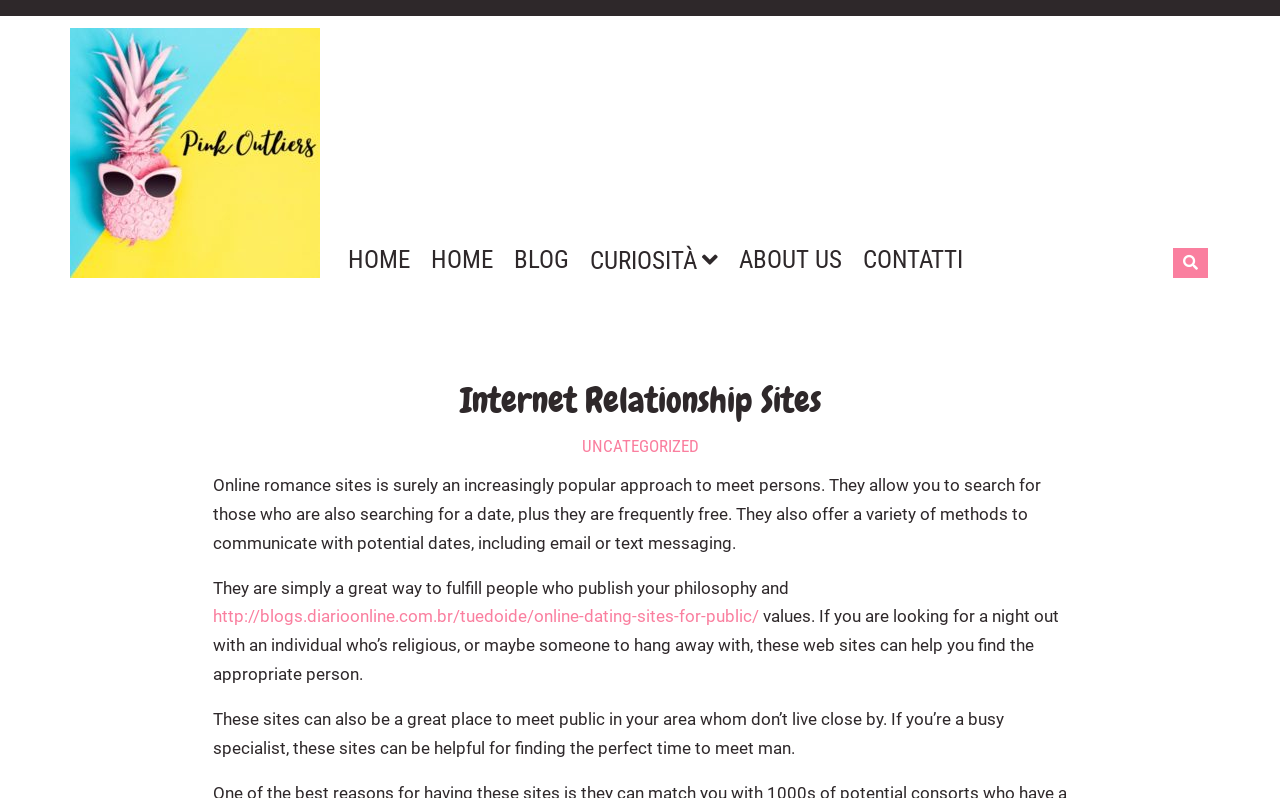Provide the bounding box coordinates for the UI element that is described as: "ABOUT US".

[0.577, 0.31, 0.658, 0.341]